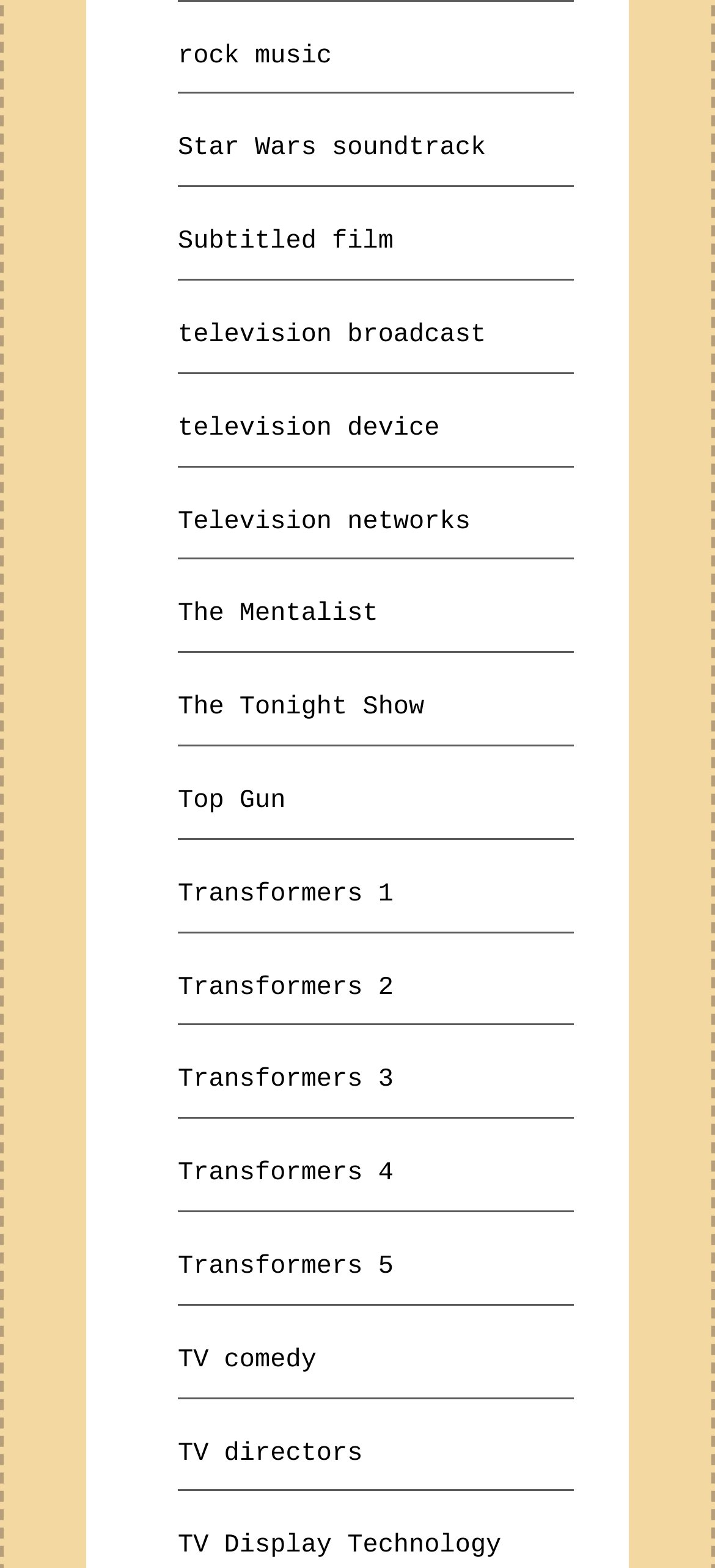Bounding box coordinates are specified in the format (top-left x, top-left y, bottom-right x, bottom-right y). All values are floating point numbers bounded between 0 and 1. Please provide the bounding box coordinate of the region this sentence describes: Transformers 5

[0.249, 0.799, 0.55, 0.818]